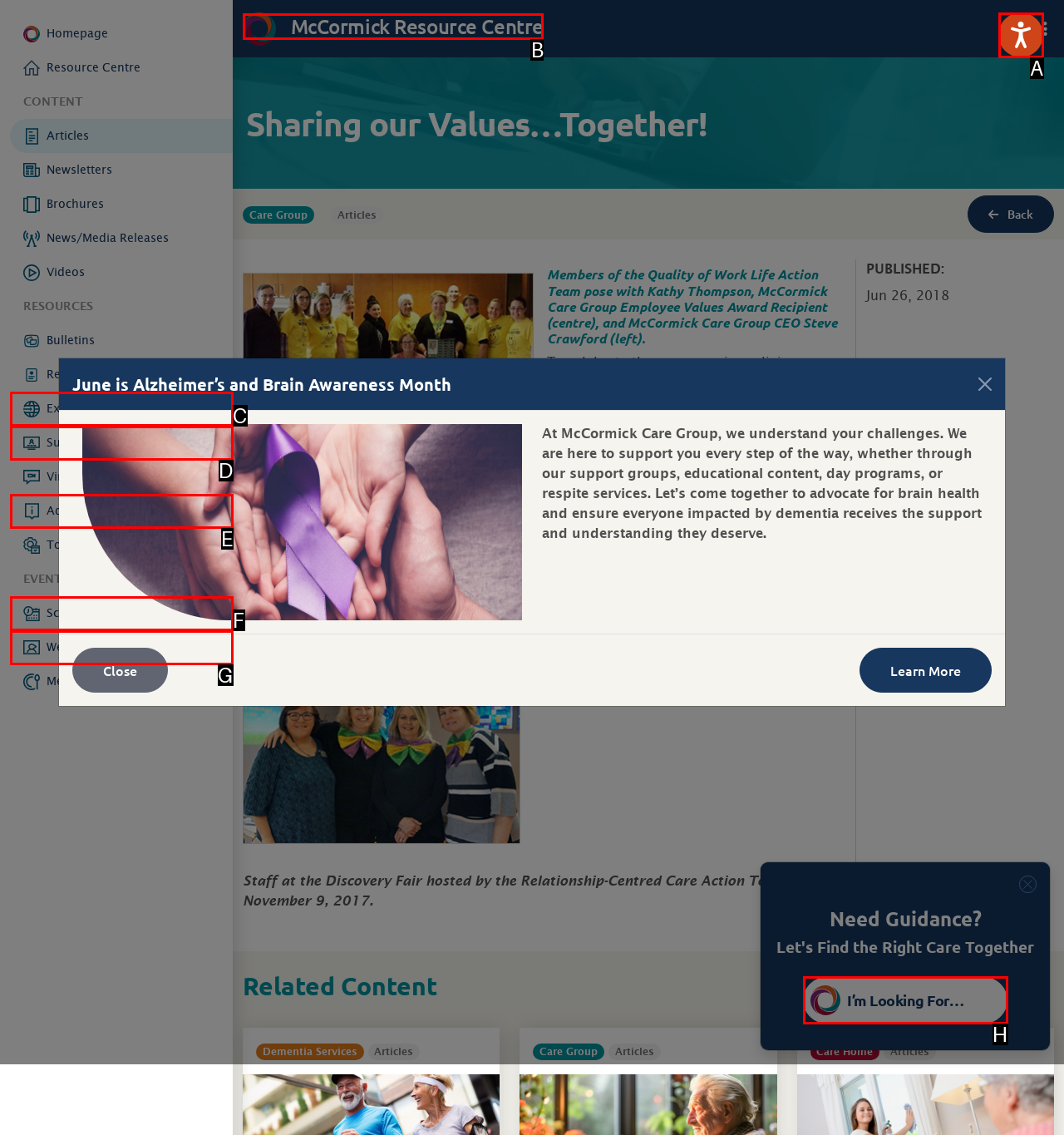Determine the option that aligns with this description: McCormick Resource Centre
Reply with the option's letter directly.

B